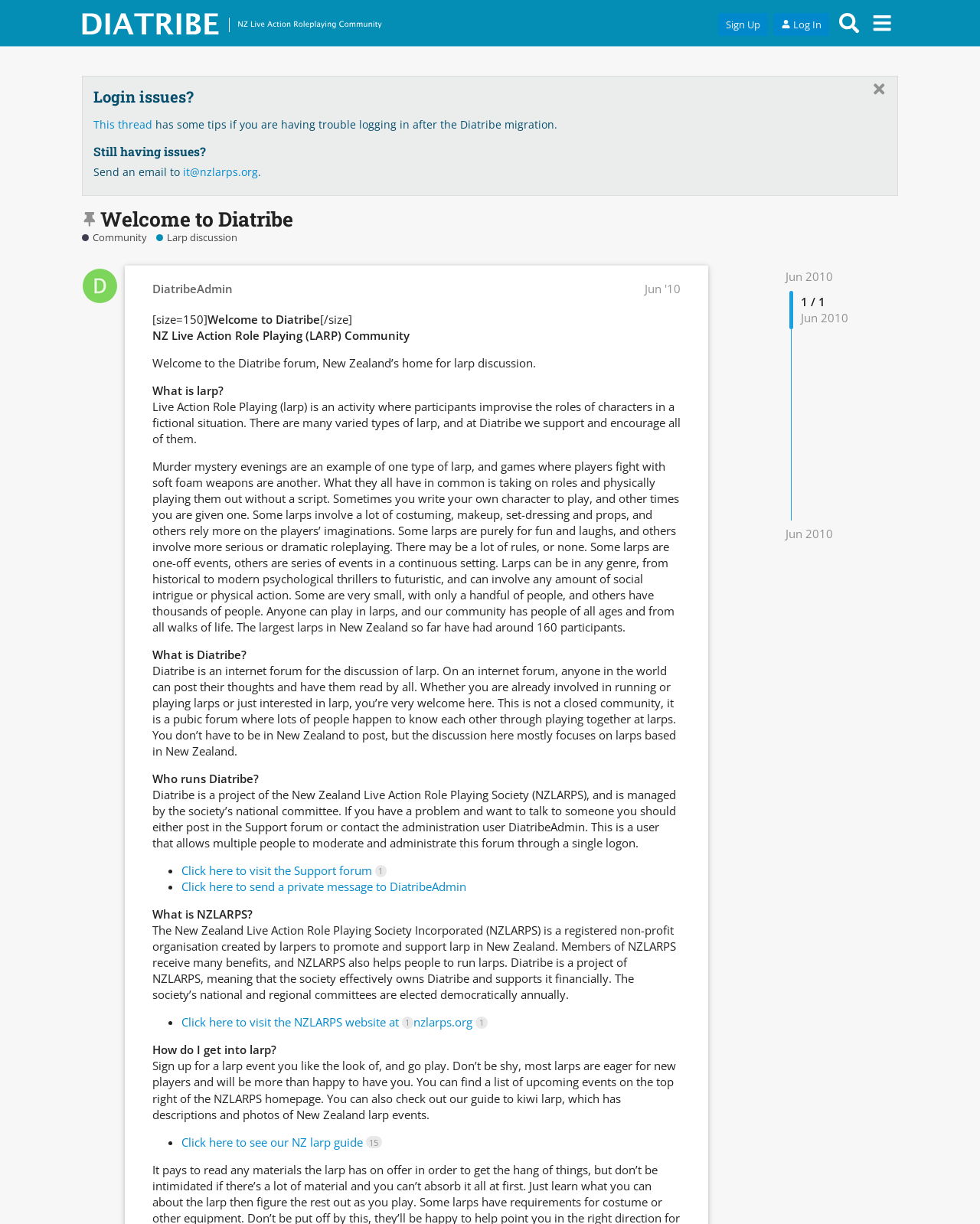Respond with a single word or phrase to the following question:
What is the purpose of NZLARPS?

Promote and support larp in New Zealand